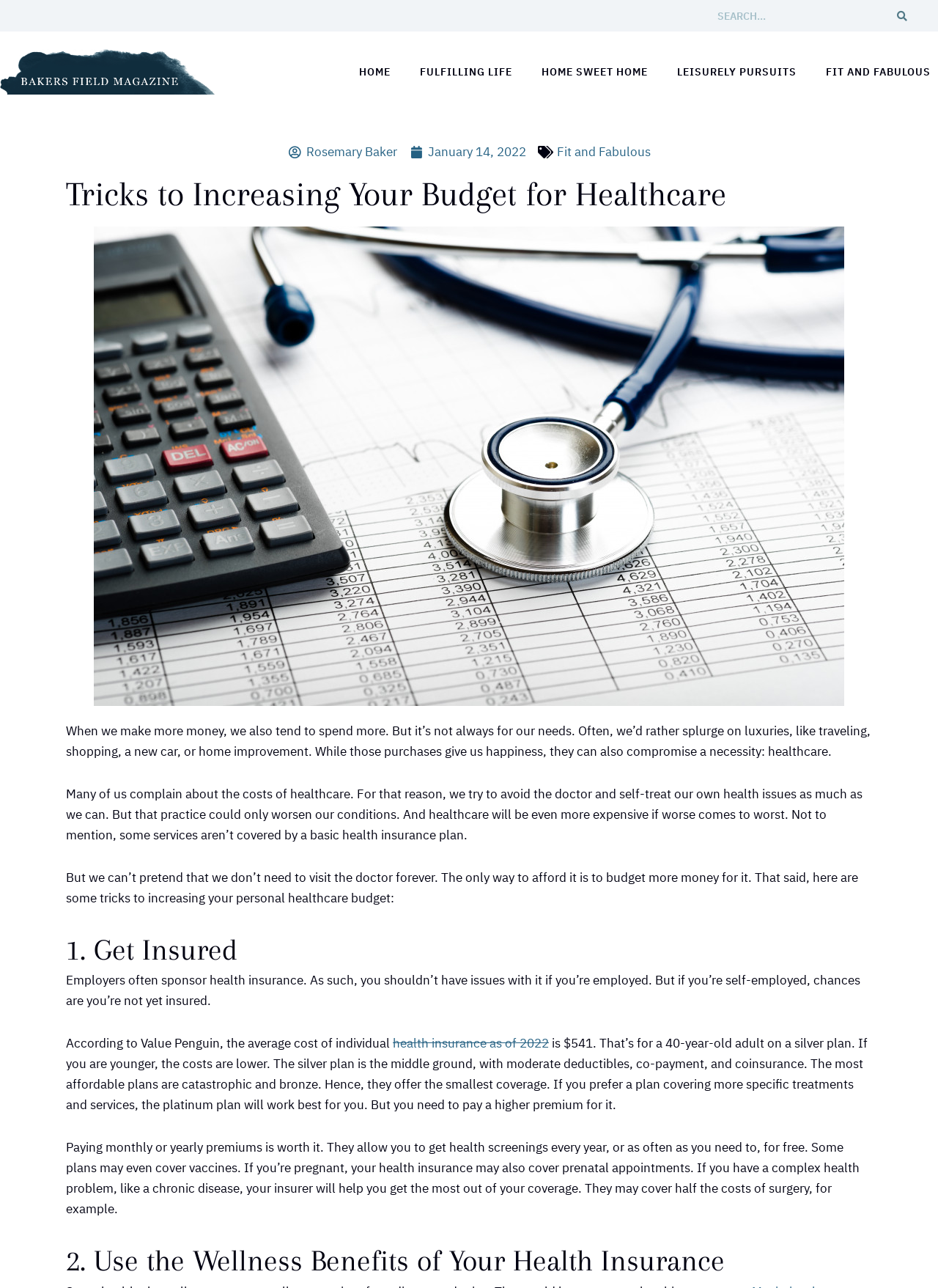Give a short answer to this question using one word or a phrase:
Who is the author of this article?

Rosemary Baker